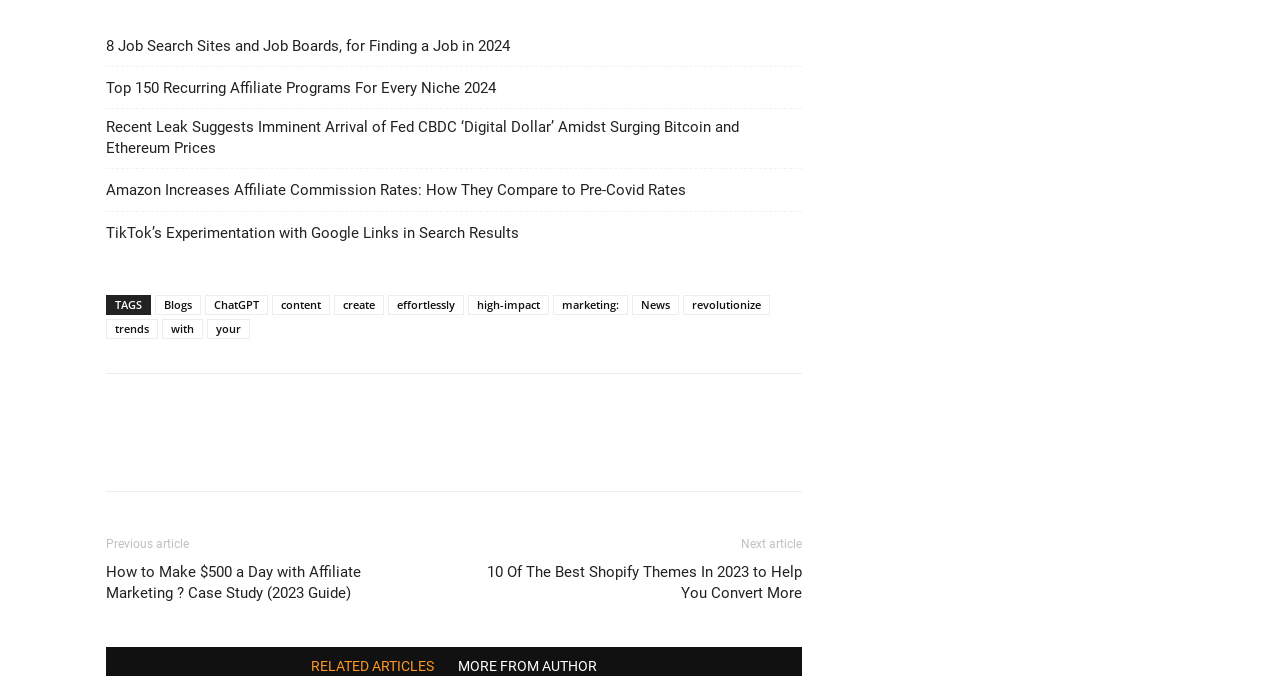Determine the bounding box coordinates of the region I should click to achieve the following instruction: "Visit the previous article". Ensure the bounding box coordinates are four float numbers between 0 and 1, i.e., [left, top, right, bottom].

[0.083, 0.794, 0.148, 0.815]